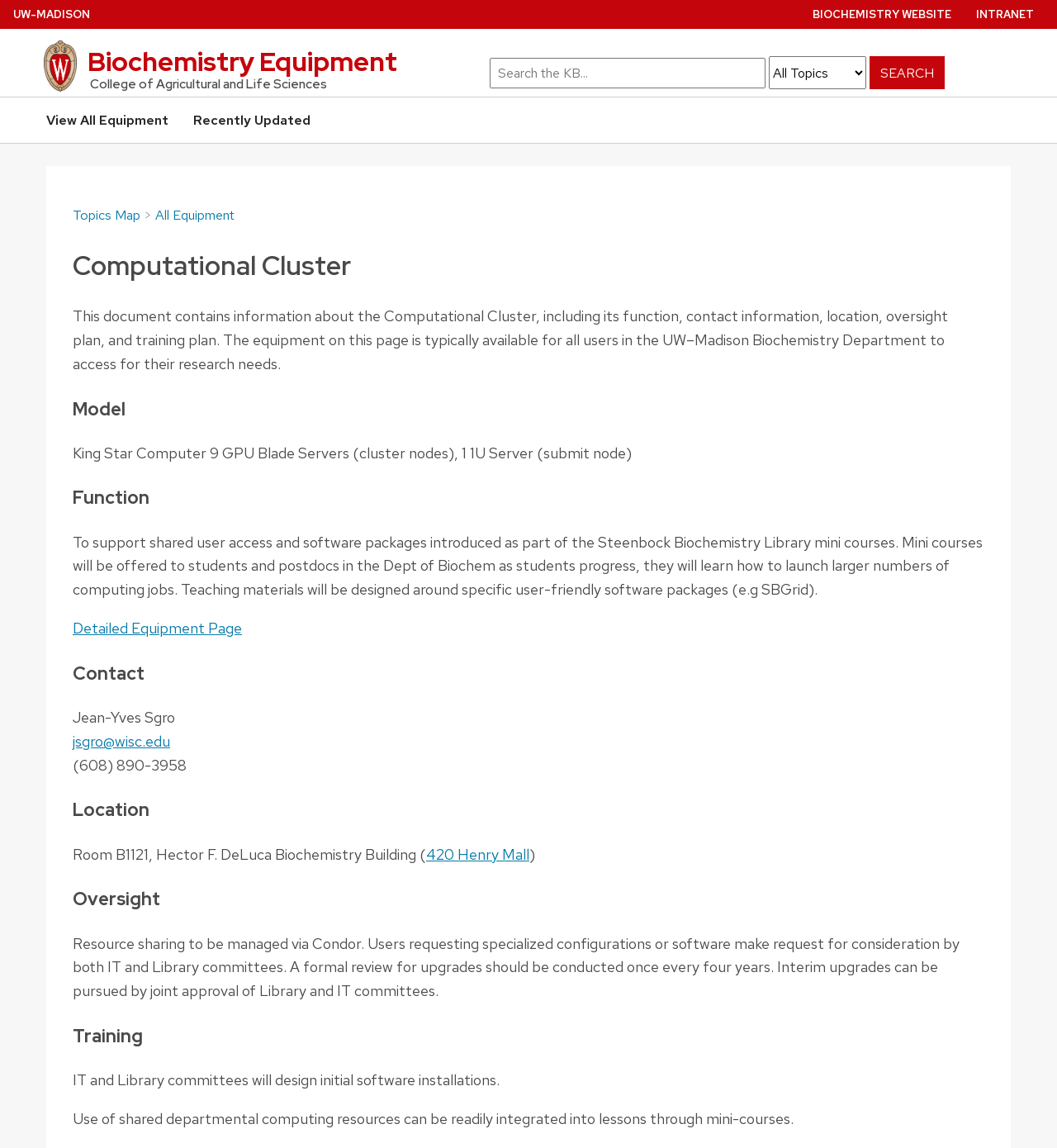Answer the following query concisely with a single word or phrase:
What is the name of the department that owns the Computational Cluster?

Biochemistry Department